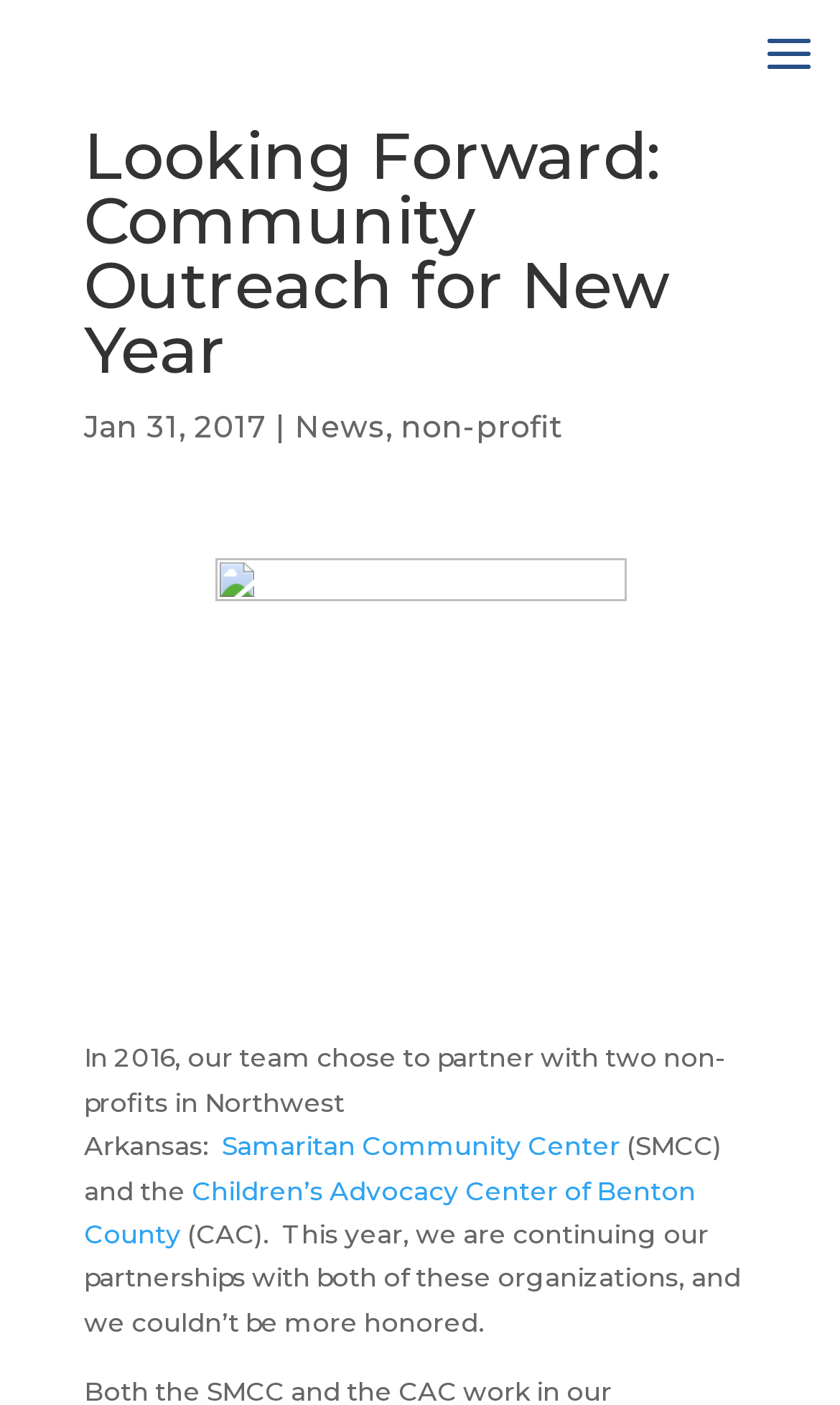What is the relationship between the team and the non-profits in 2017?
Please describe in detail the information shown in the image to answer the question.

The text states 'This year, we are continuing our partnerships with both of these organizations...' which indicates that the team is continuing its partnerships with the non-profits in 2017.